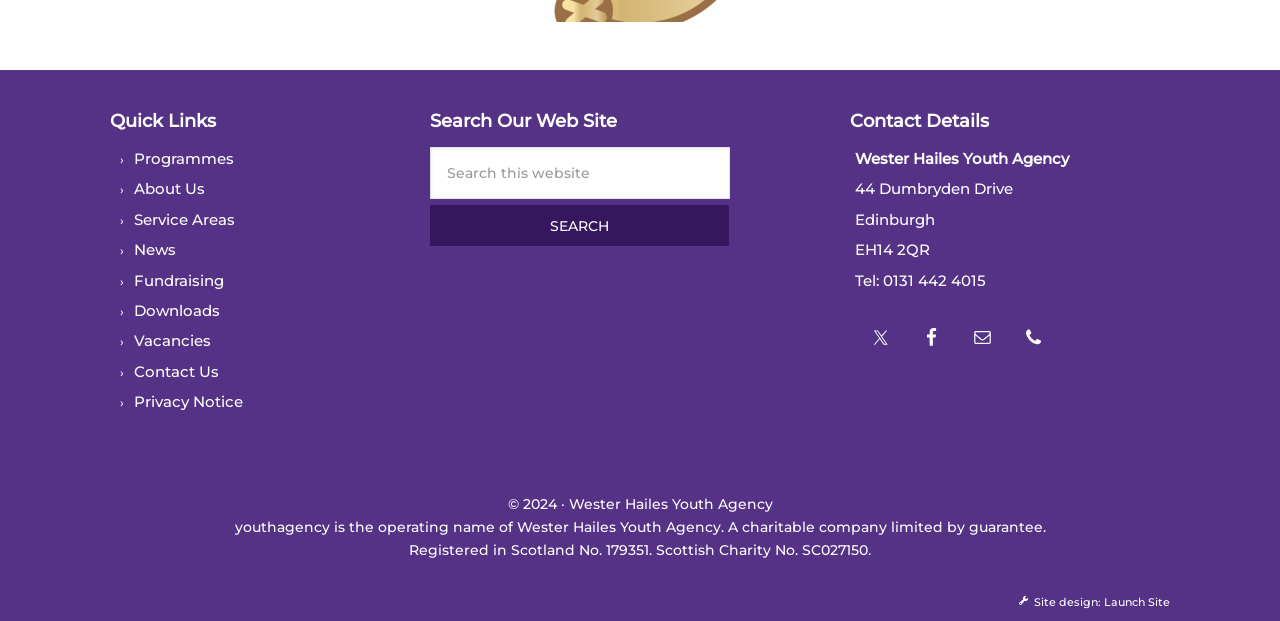Identify and provide the bounding box coordinates of the UI element described: "About Us". The coordinates should be formatted as [left, top, right, bottom], with each number being a float between 0 and 1.

[0.105, 0.289, 0.16, 0.319]